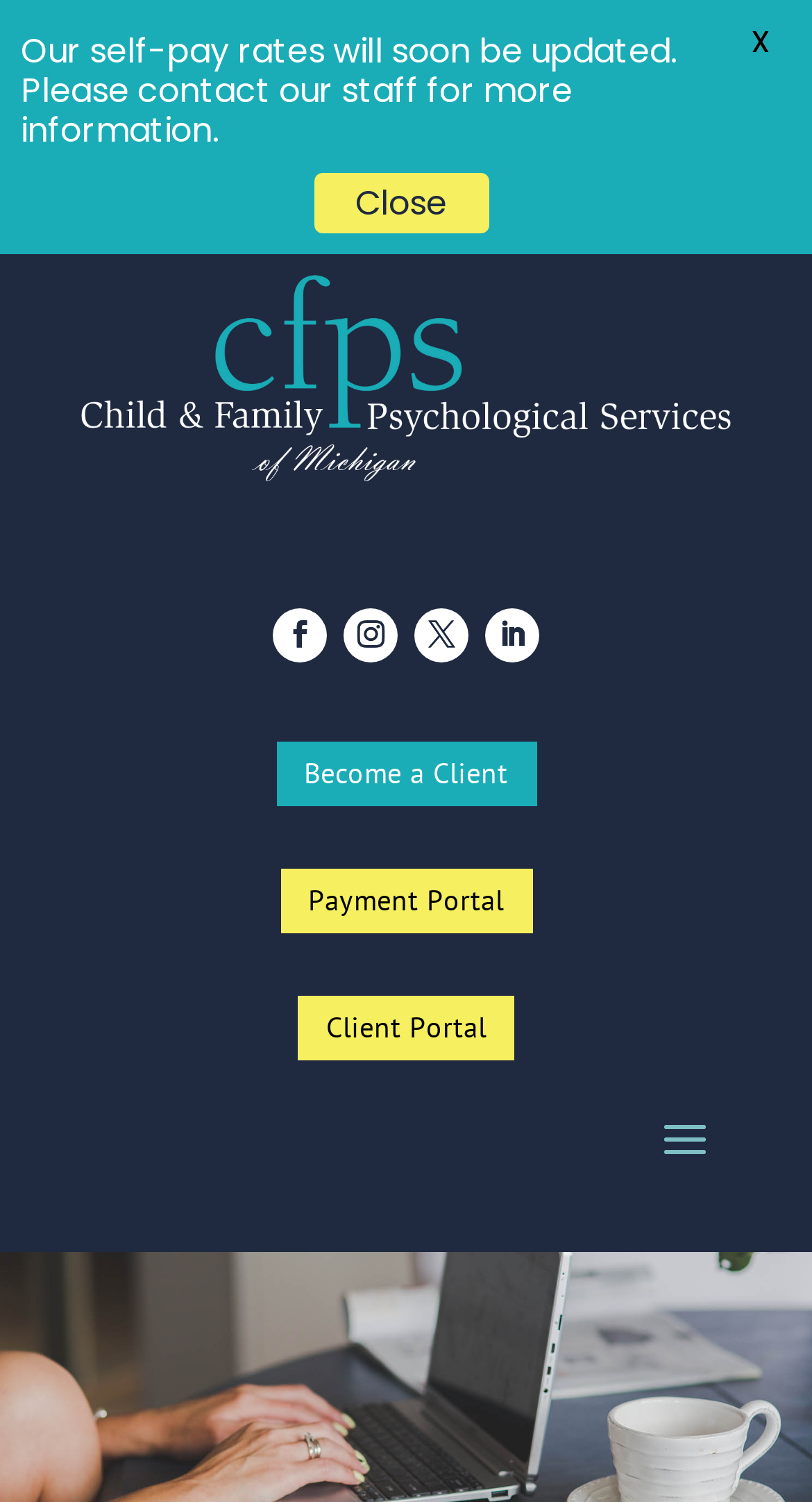Pinpoint the bounding box coordinates of the area that should be clicked to complete the following instruction: "visit places to visit". The coordinates must be given as four float numbers between 0 and 1, i.e., [left, top, right, bottom].

None